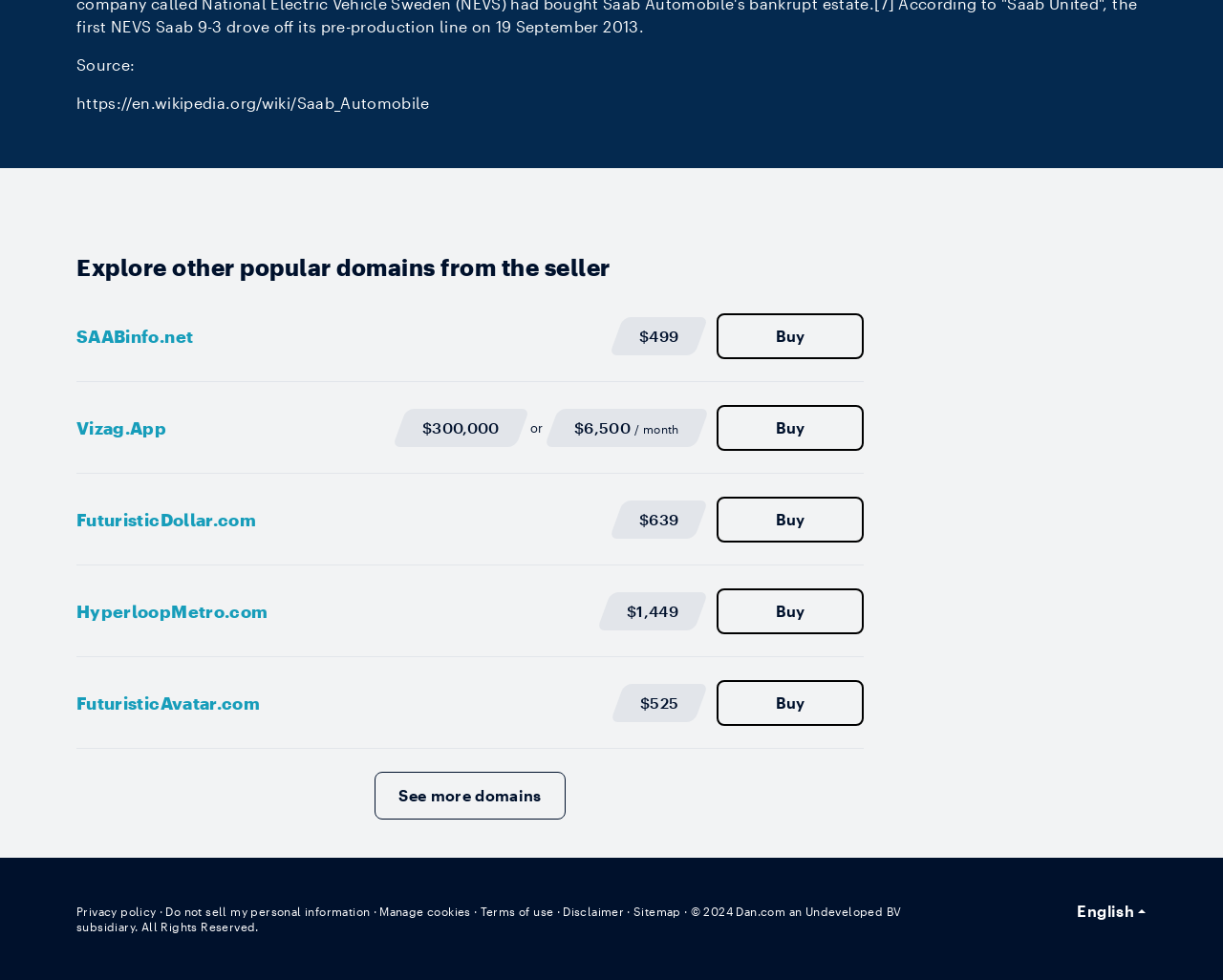How many domains are listed on this page?
Using the image, give a concise answer in the form of a single word or short phrase.

5